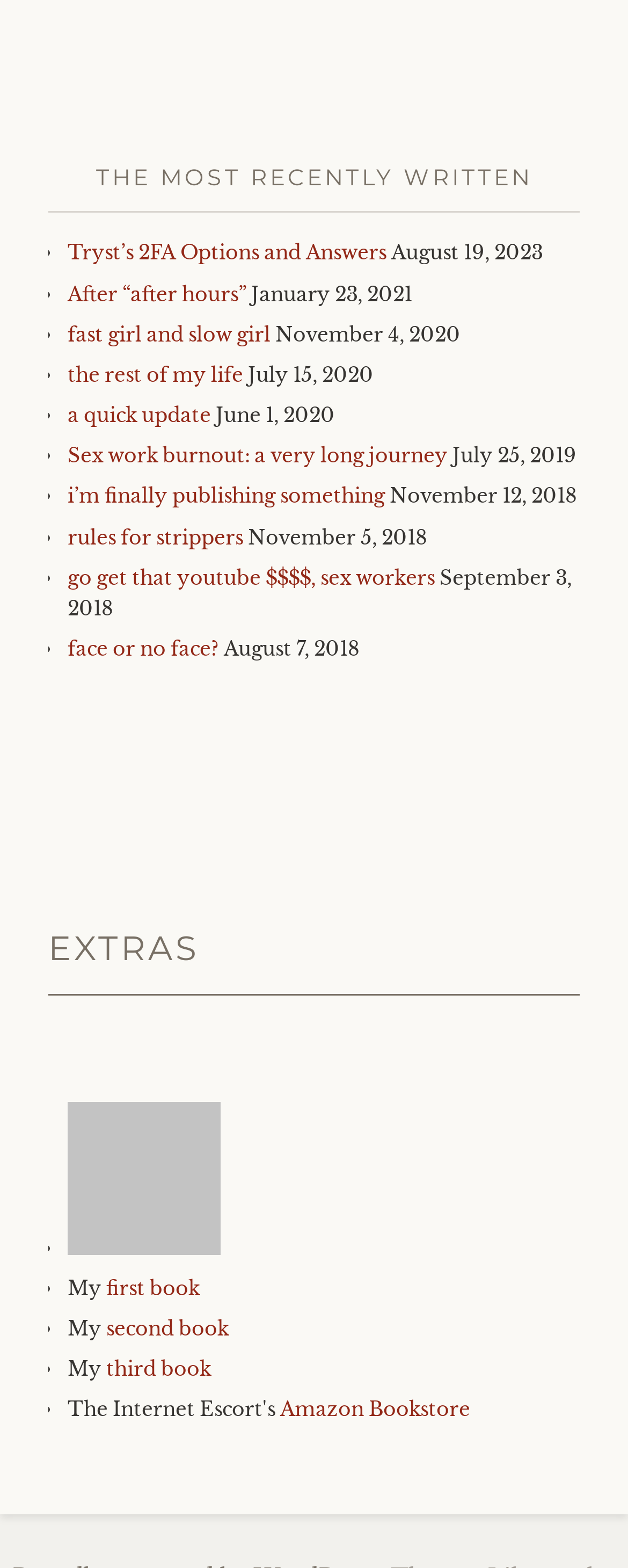Find the bounding box coordinates of the clickable region needed to perform the following instruction: "check 'My first book'". The coordinates should be provided as four float numbers between 0 and 1, i.e., [left, top, right, bottom].

[0.169, 0.813, 0.318, 0.829]